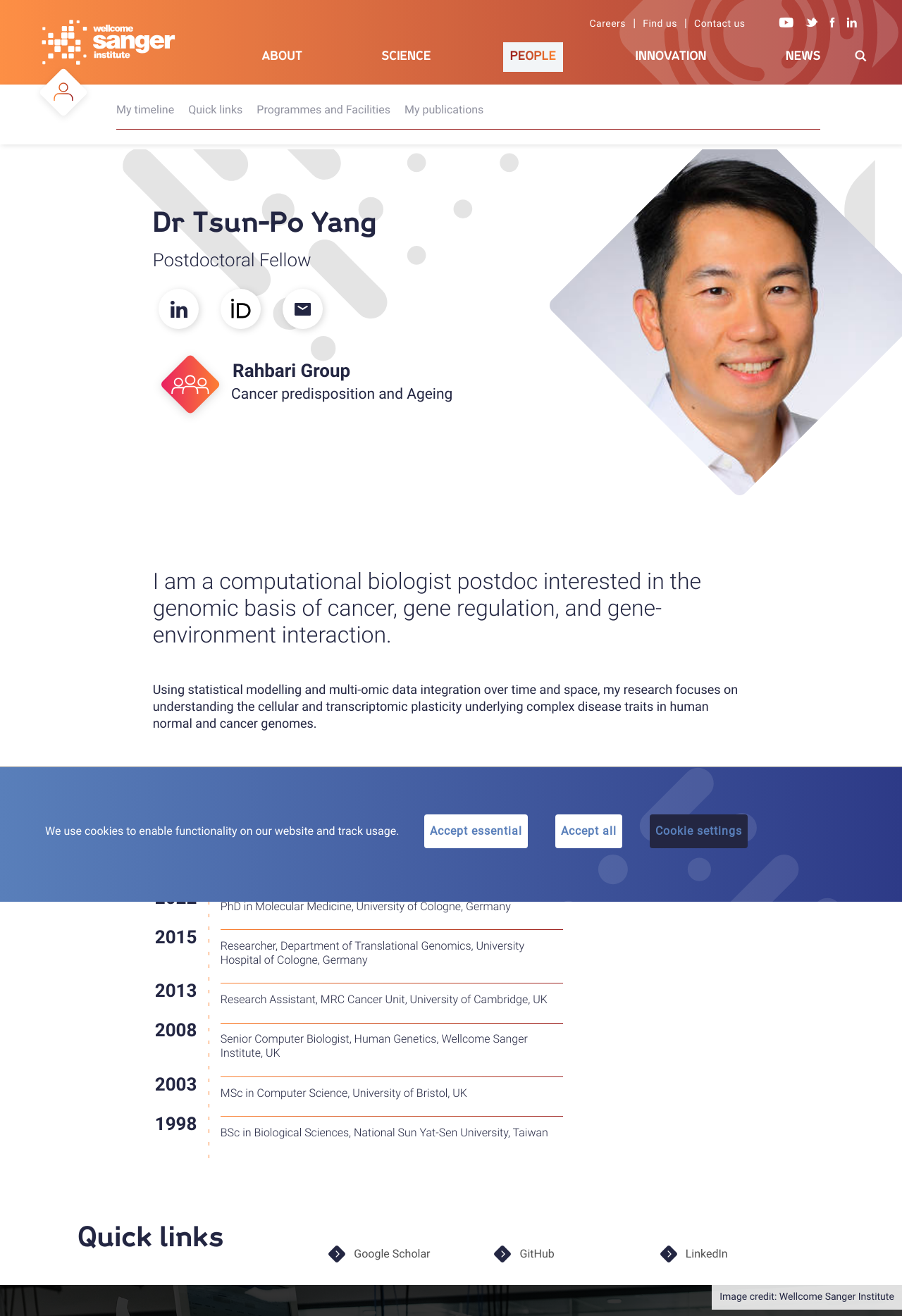Find the bounding box coordinates of the clickable area required to complete the following action: "Check Dr Tsun-Po Yang's publications".

[0.448, 0.078, 0.536, 0.088]